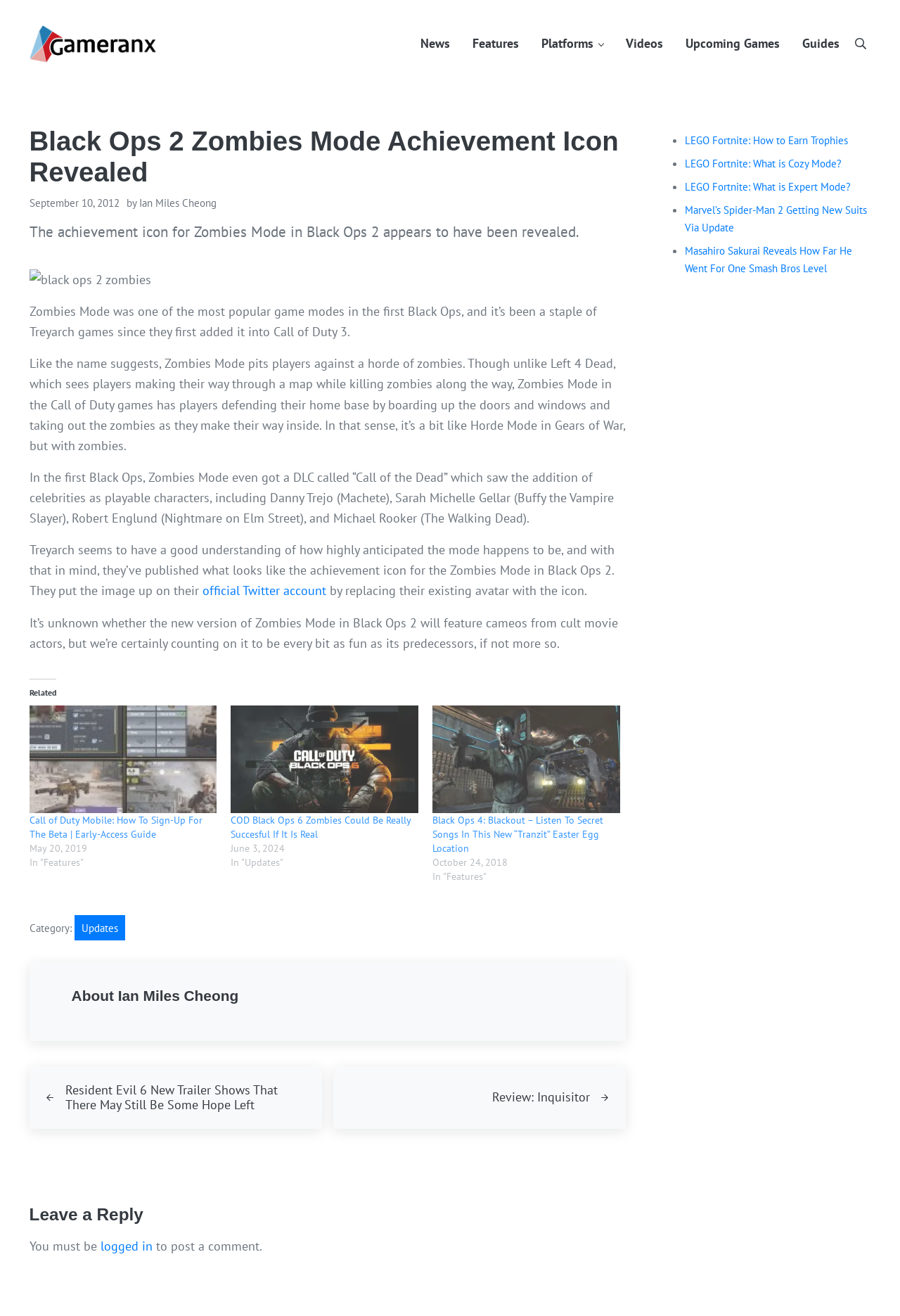How many related articles are listed?
Refer to the screenshot and deliver a thorough answer to the question presented.

The related articles can be found at the bottom of the main content section. There are 3 related articles listed, each with a title and a timestamp.